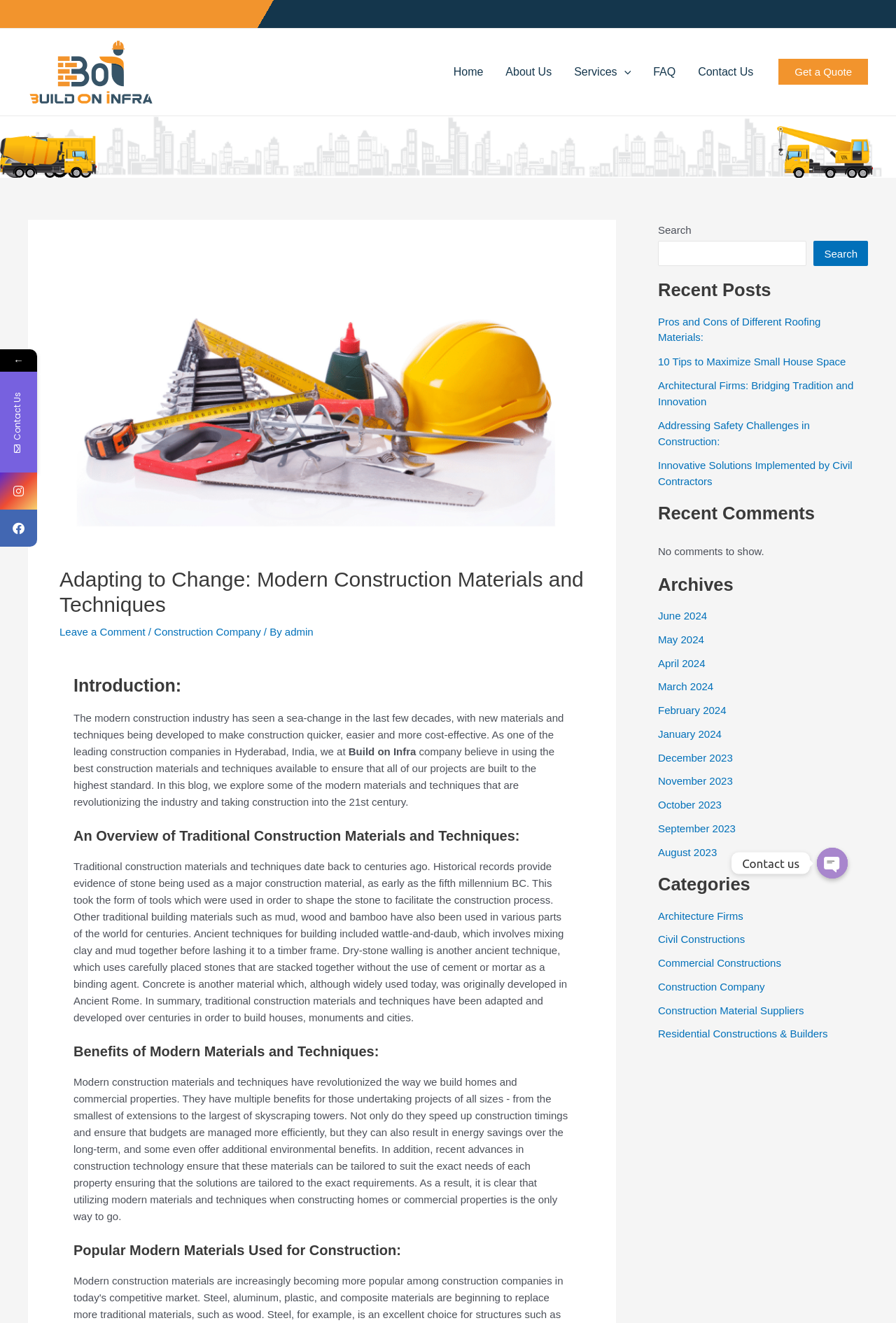Please specify the bounding box coordinates of the area that should be clicked to accomplish the following instruction: "Click the 'Get a Quote' link". The coordinates should consist of four float numbers between 0 and 1, i.e., [left, top, right, bottom].

[0.869, 0.045, 0.969, 0.064]